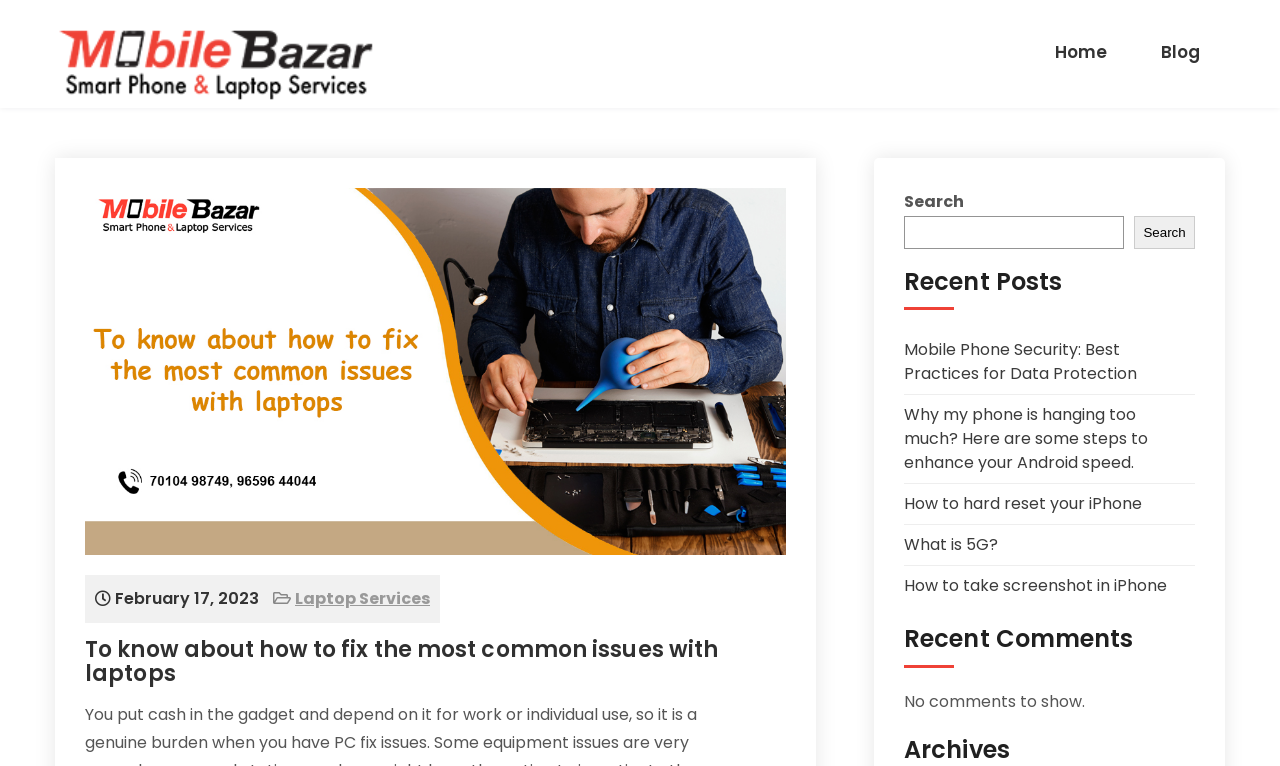Provide a thorough description of the webpage's content and layout.

This webpage is about fixing common laptop issues. At the top left, there is a link, and to its right, a primary navigation menu with links to "Home" and "Blog". Below the navigation menu, there is a header section with the title "To know about how to fix the most common issues with laptops" and a link to "Laptop Services". The title is also displayed as a heading below the header section.

The main content of the webpage starts with a paragraph of text that discusses the importance of laptops and the frustration of dealing with PC fix issues. This is followed by two more paragraphs of text that continue the discussion.

To the right of the main content, there are three complementary sections. The first section contains a search bar with a search button. The second section is titled "Recent Posts" and lists five links to recent articles, including "Mobile Phone Security: Best Practices for Data Protection" and "How to hard reset your iPhone". The third section is titled "Recent Comments" and displays a message indicating that there are no comments to show.

There are no images on the page. The overall layout is organized, with clear headings and concise text.